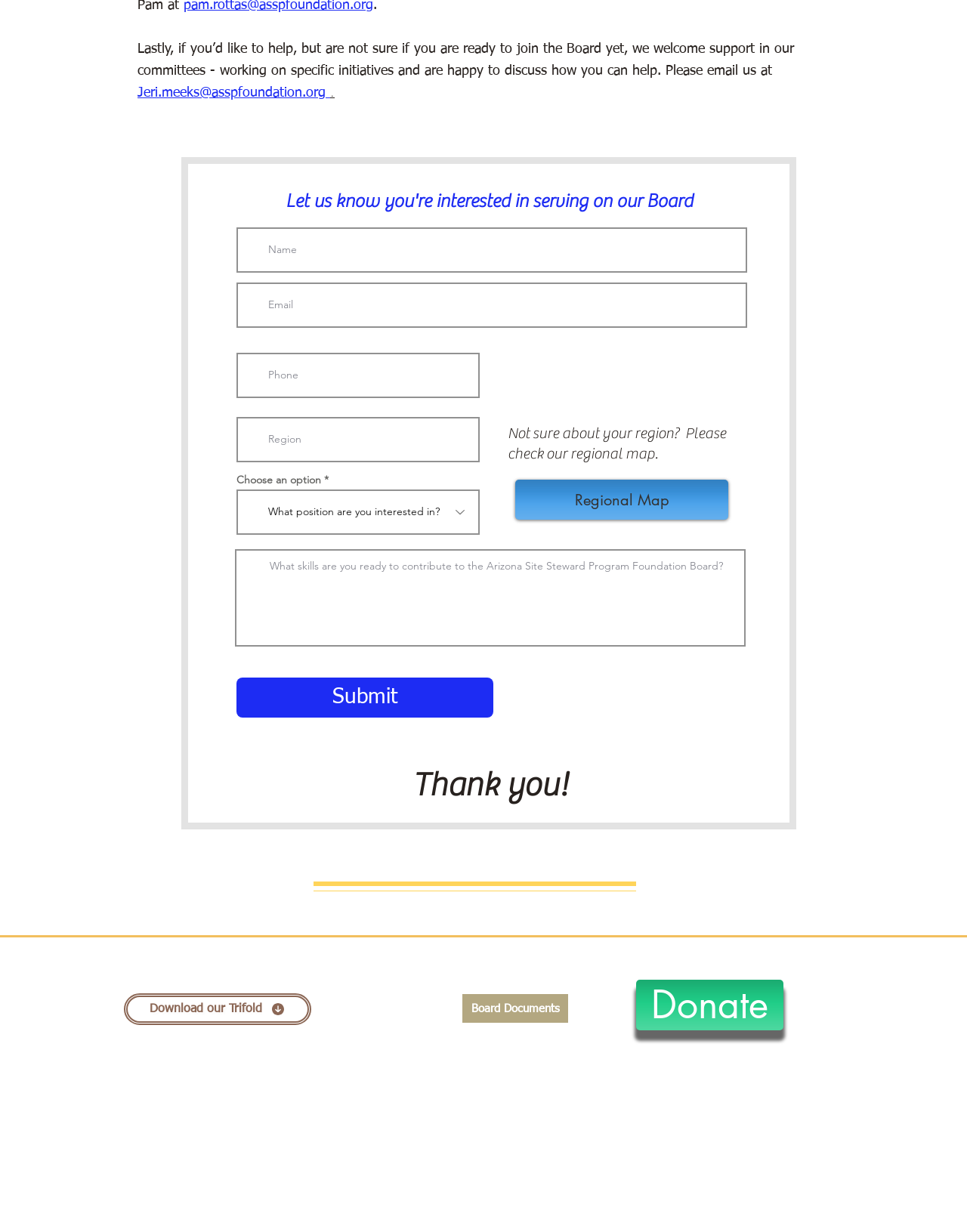What is the link to check regional map?
Use the information from the screenshot to give a comprehensive response to the question.

The link to check the regional map is provided in the text 'Not sure about your region? Please check our regional map.' which is next to the region field in the form.